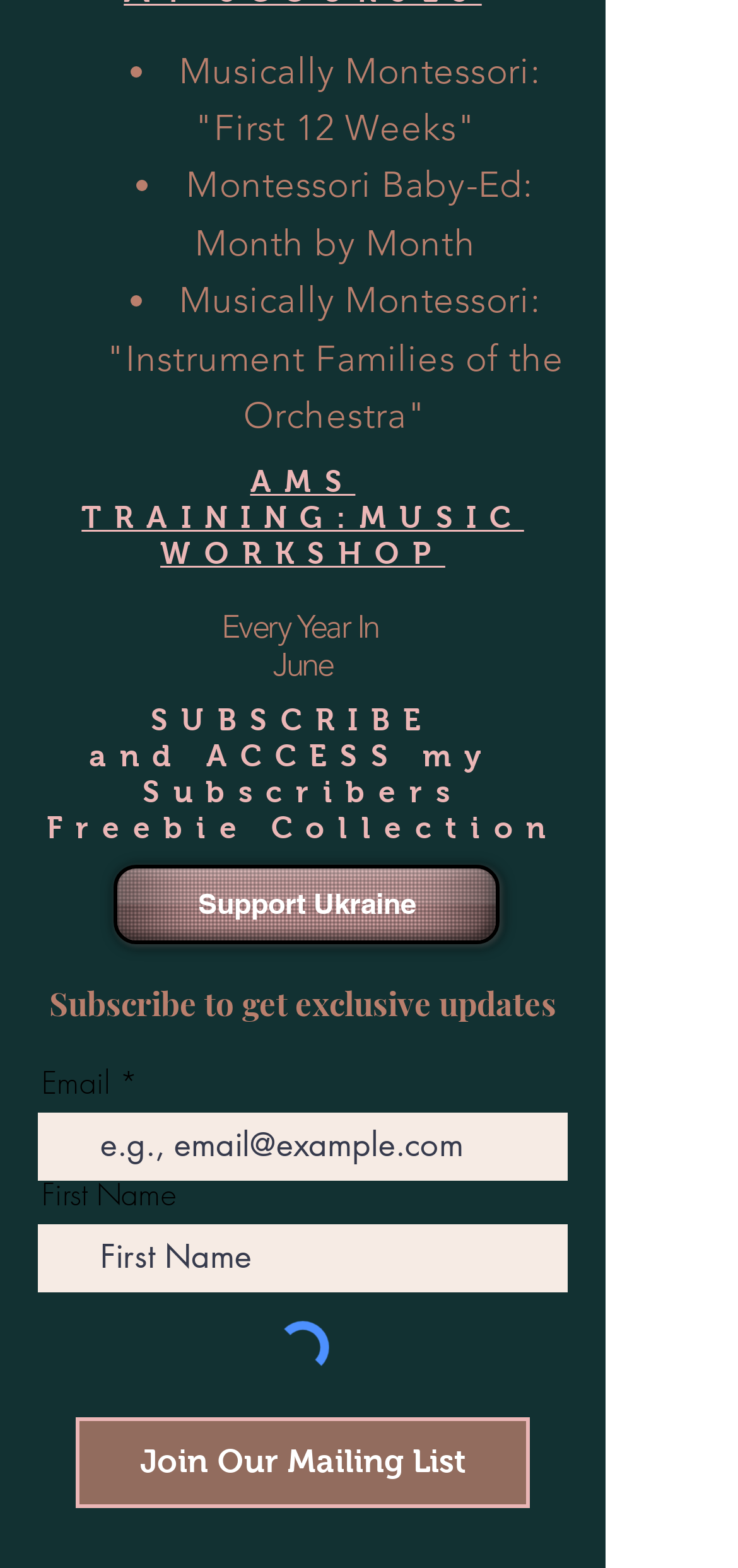Use a single word or phrase to answer the question:
What is the title of the music workshop?

AMS TRAINING:MUSIC WORKSHOP